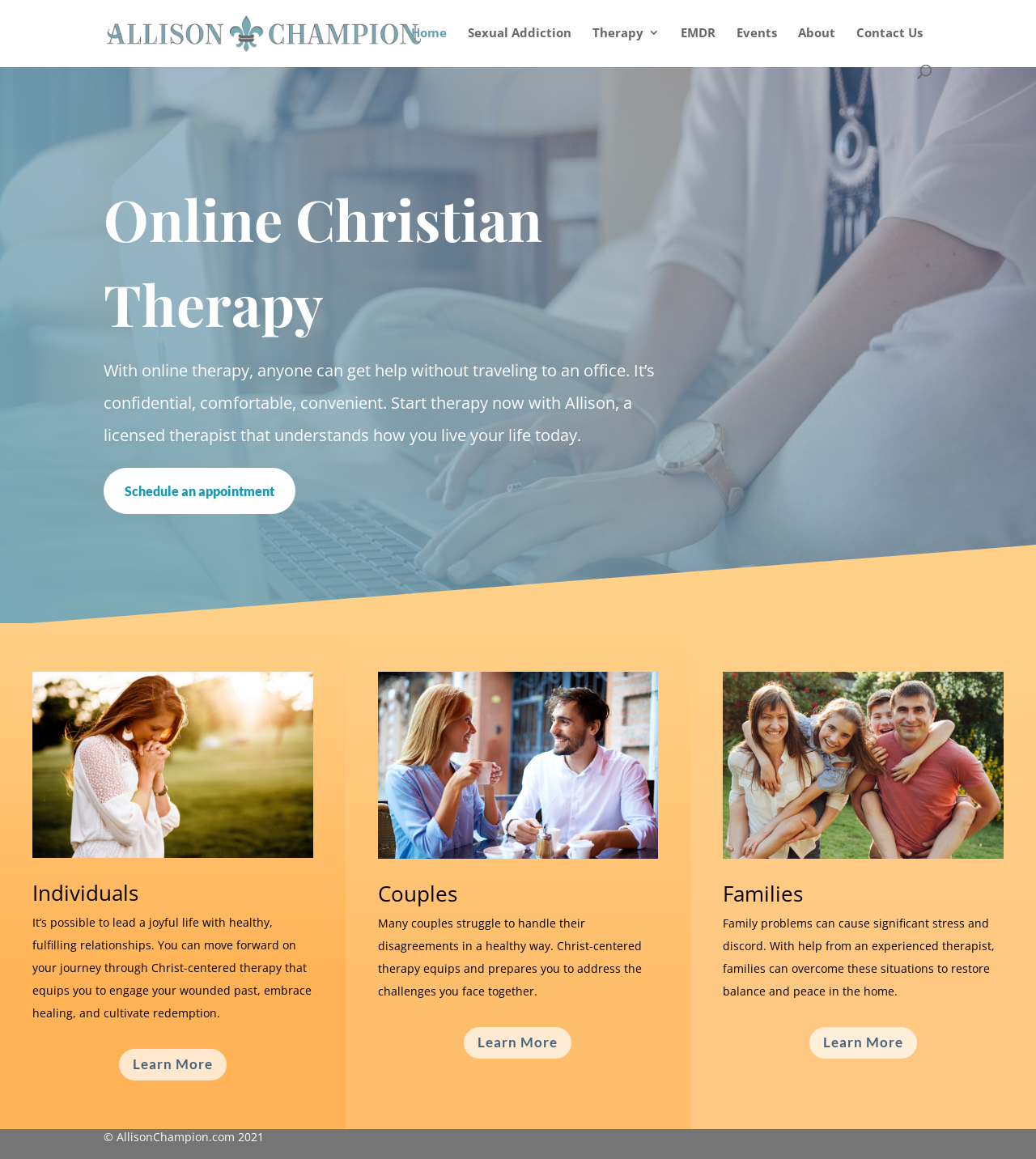Please identify the bounding box coordinates of the element I need to click to follow this instruction: "Learn more about Individuals".

[0.115, 0.905, 0.219, 0.932]